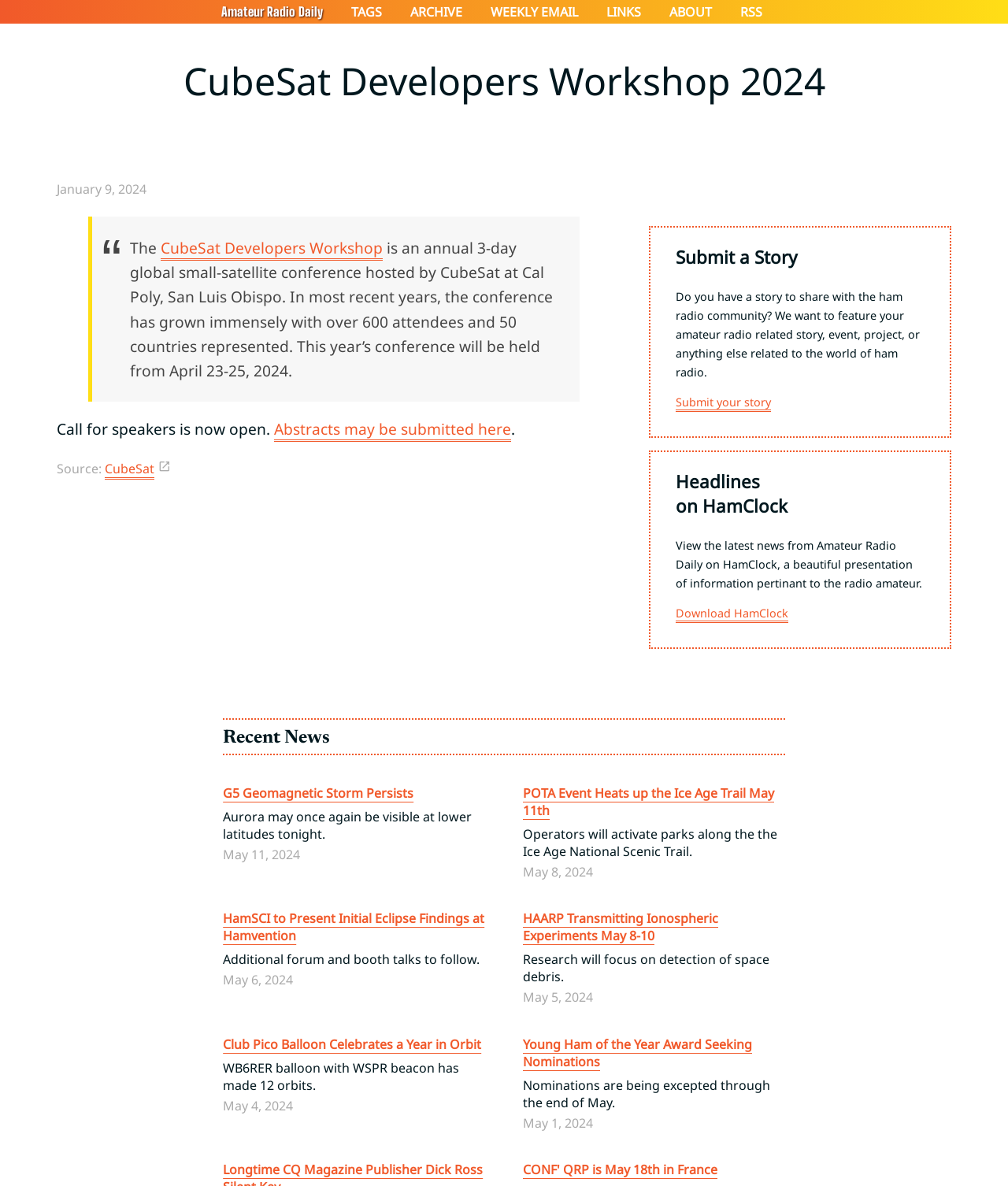What is the call for?
Using the picture, provide a one-word or short phrase answer.

speakers